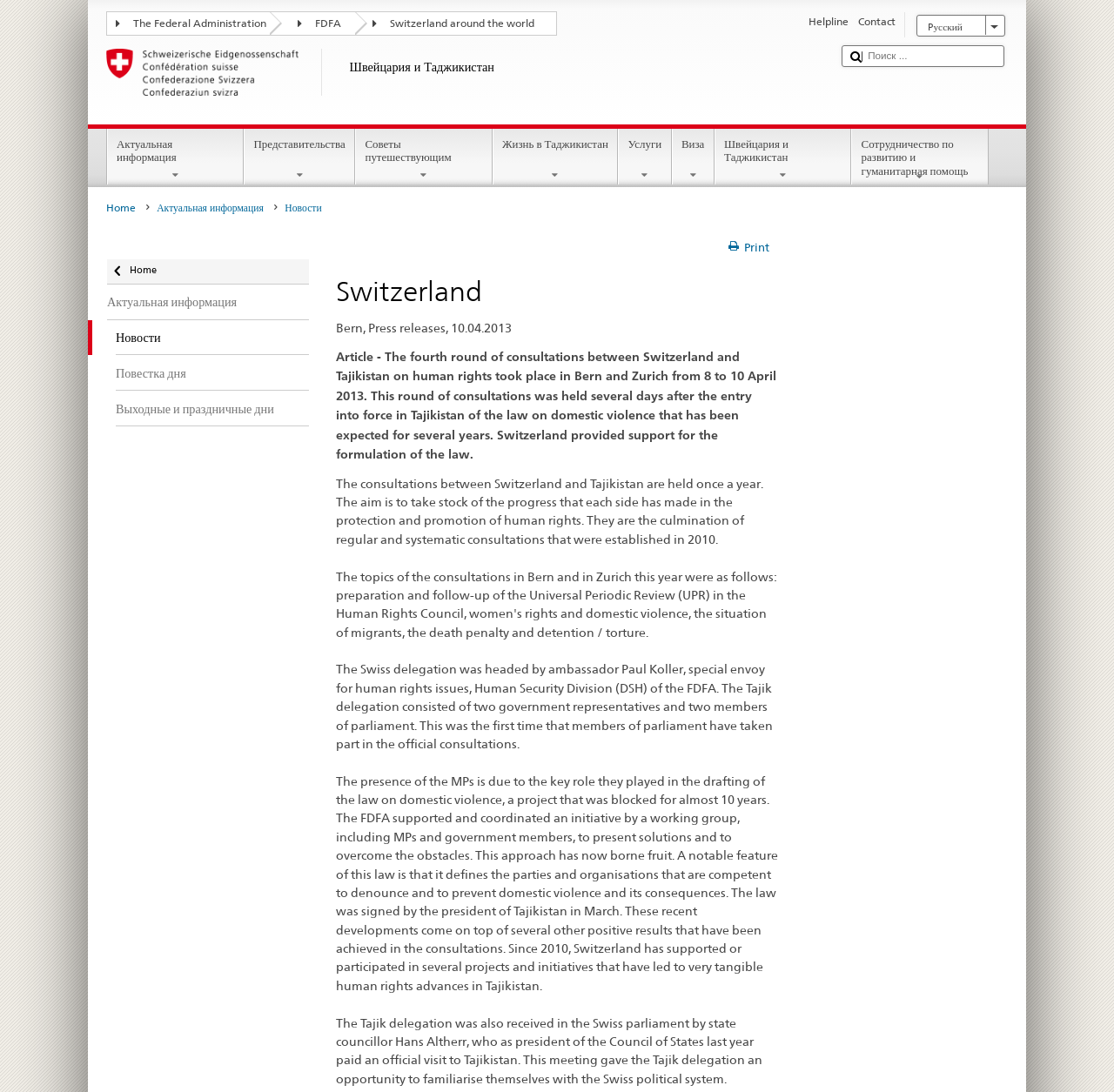Find the bounding box coordinates of the area to click in order to follow the instruction: "Click the link to the Switzerland around the world page".

[0.326, 0.011, 0.499, 0.03]